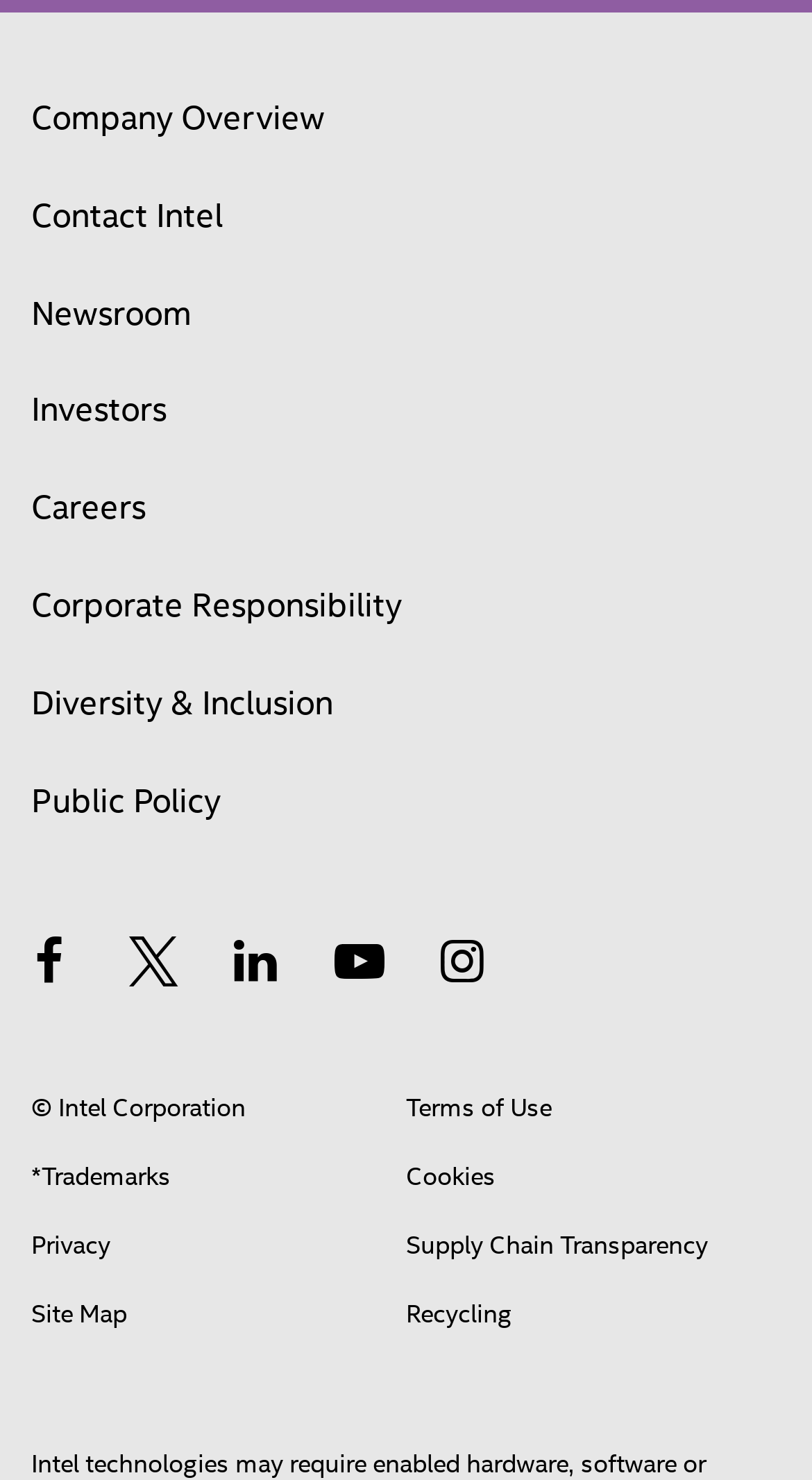Locate the bounding box coordinates of the area where you should click to accomplish the instruction: "View company overview".

[0.038, 0.055, 0.4, 0.105]